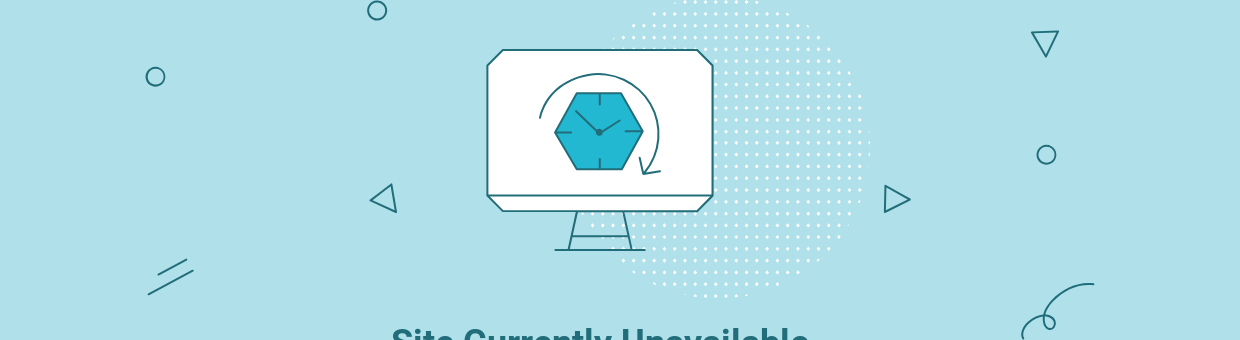What shapes surround the monitor?
Provide a detailed answer to the question using information from the image.

The image features various abstract shapes surrounding the monitor, including circles and triangles, which add a modern touch to the design.